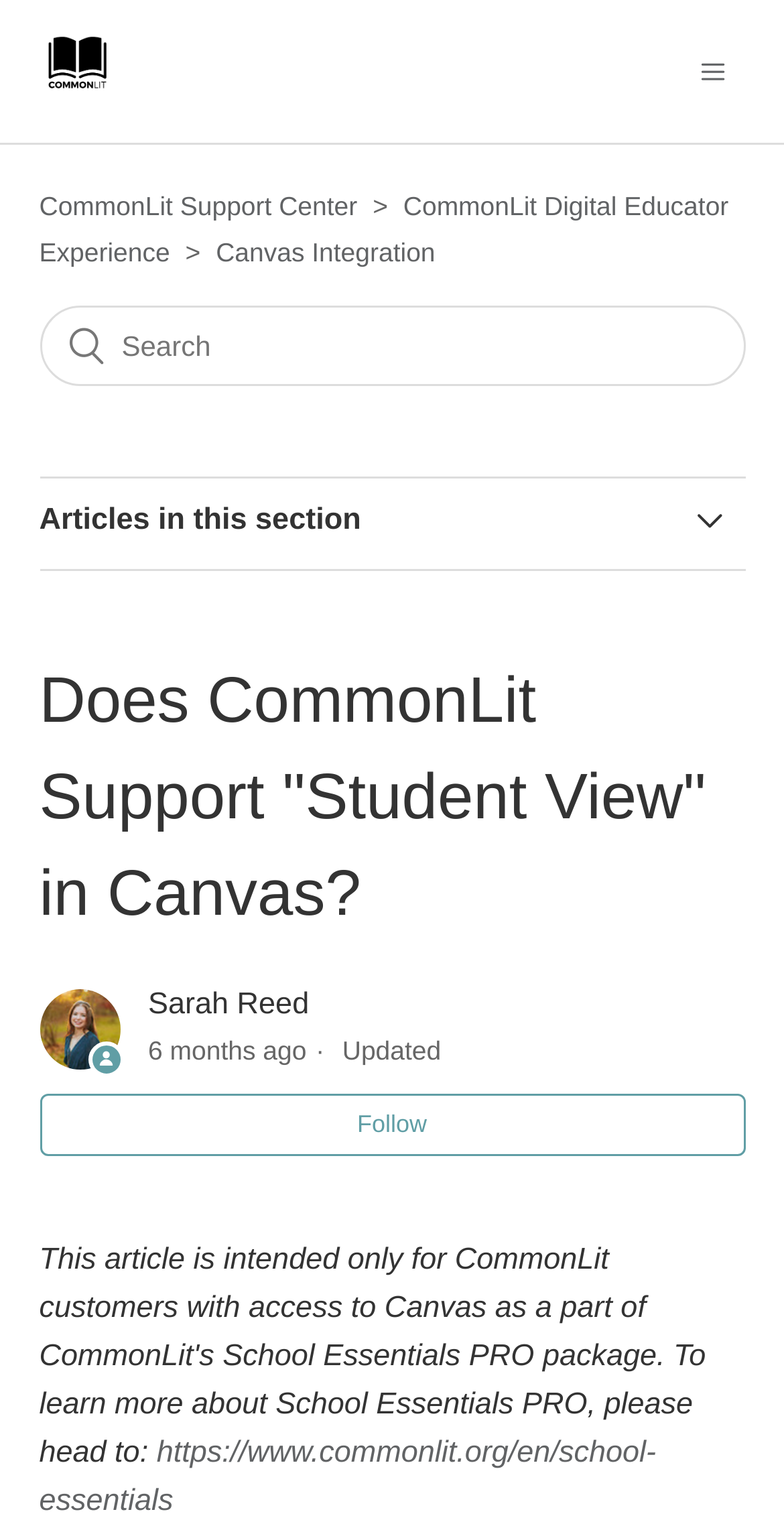Please provide a detailed answer to the question below based on the screenshot: 
Who is the author of the current article?

I found the author's name by looking at the article content, where it says 'Sarah Reed' below the article title.